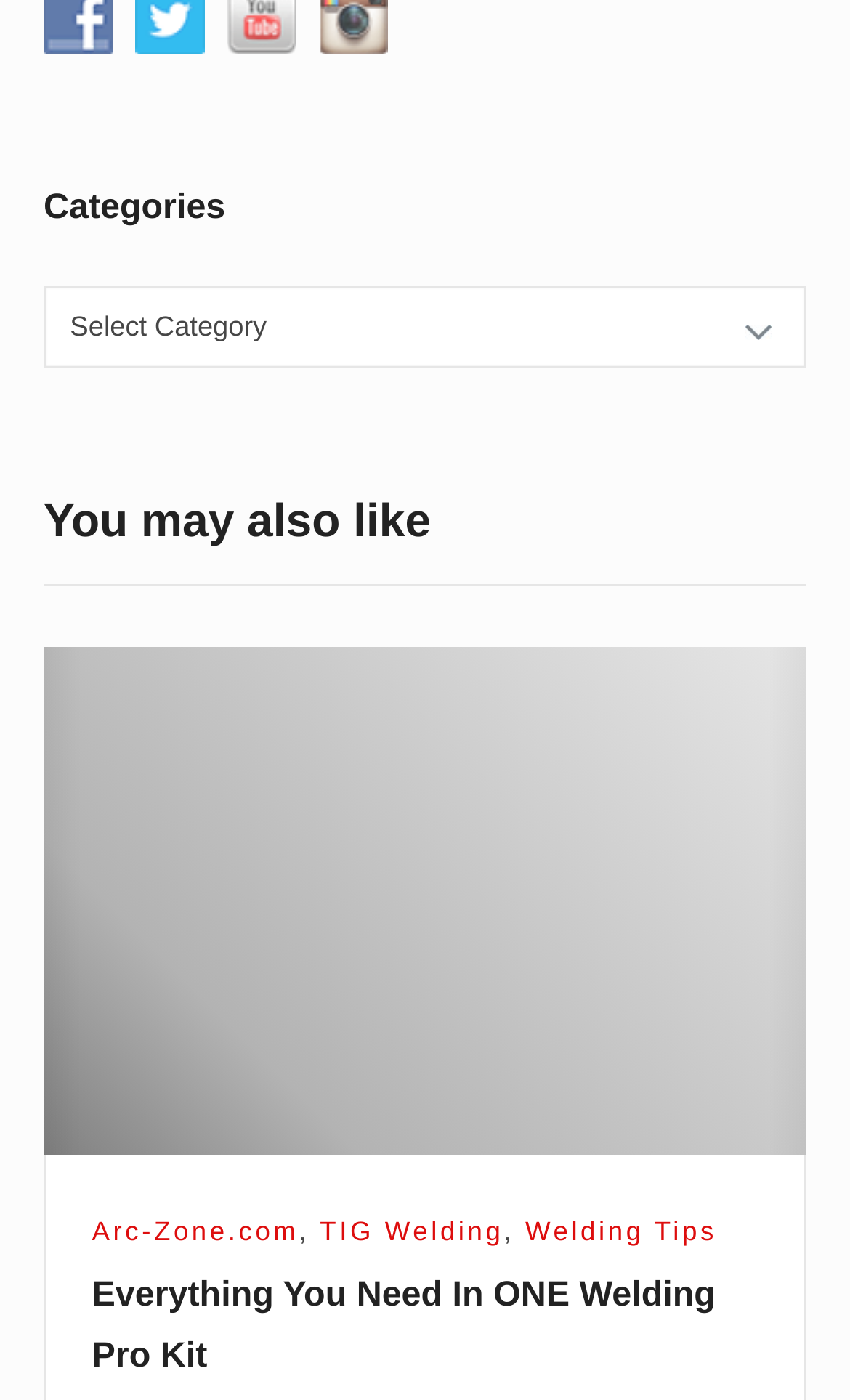What is the category selection element?
We need a detailed and meticulous answer to the question.

I looked at the webpage structure and found a combobox element with the label 'Categories' which allows users to select a category, so the category selection element is a combobox.